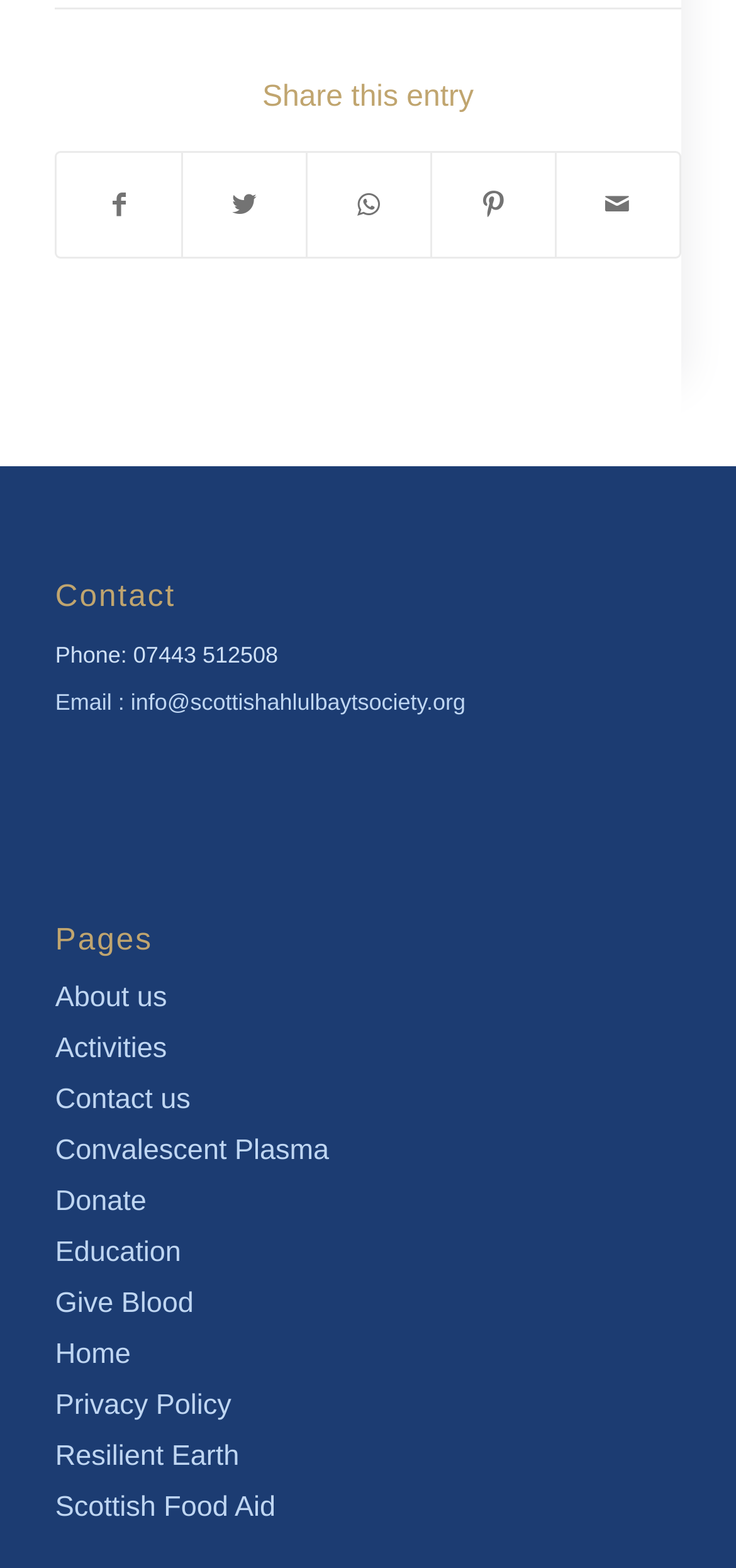Please locate the bounding box coordinates of the element that needs to be clicked to achieve the following instruction: "Share on Facebook". The coordinates should be four float numbers between 0 and 1, i.e., [left, top, right, bottom].

[0.078, 0.098, 0.247, 0.164]